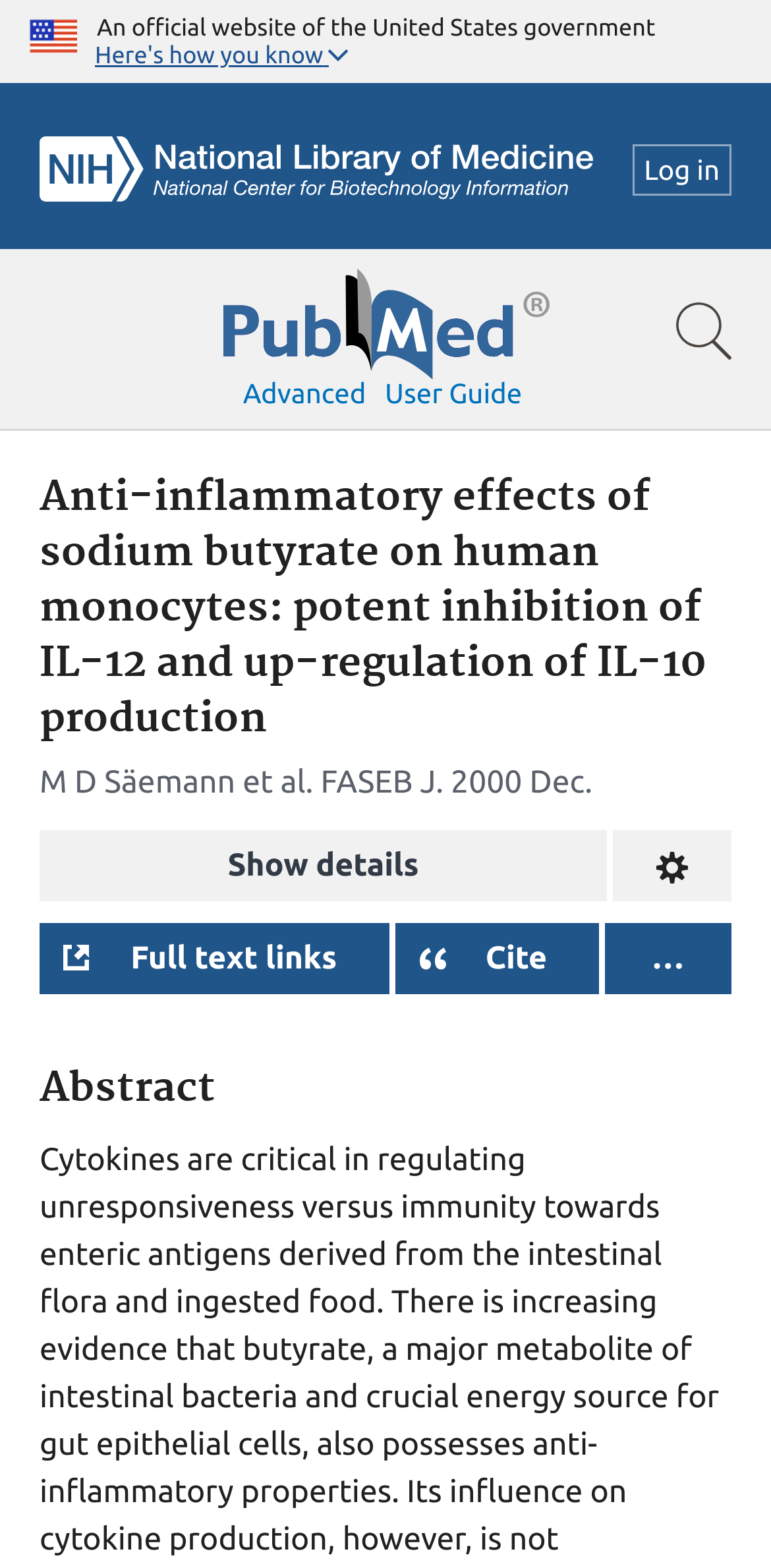What is the title of the article?
Provide a detailed and well-explained answer to the question.

I found a heading element with the description 'Anti-inflammatory effects of sodium butyrate on human monocytes: potent inhibition of IL-12 and up-regulation of IL-10 production' at coordinates [0.051, 0.3, 0.949, 0.476], which is the title of the article.